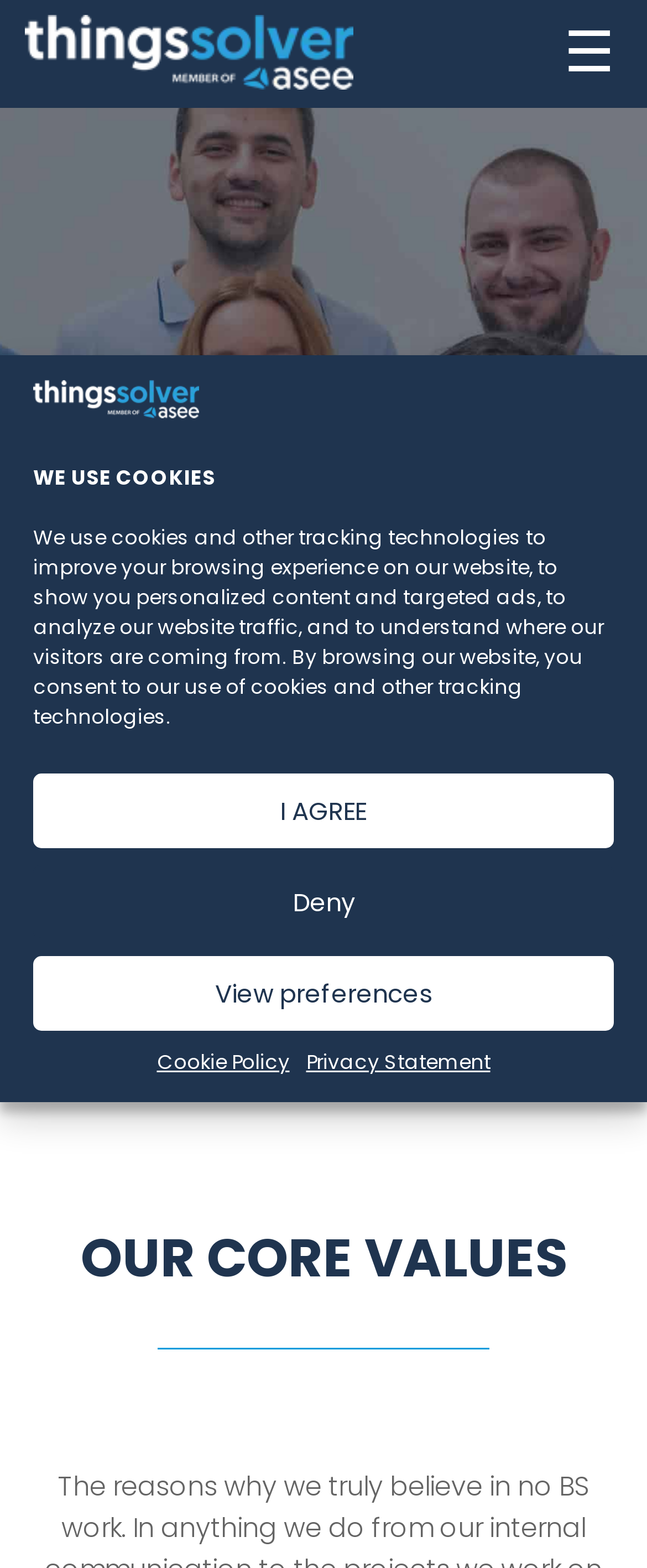Please mark the clickable region by giving the bounding box coordinates needed to complete this instruction: "Contact Prof. Dr. Janina Maultzsch".

None